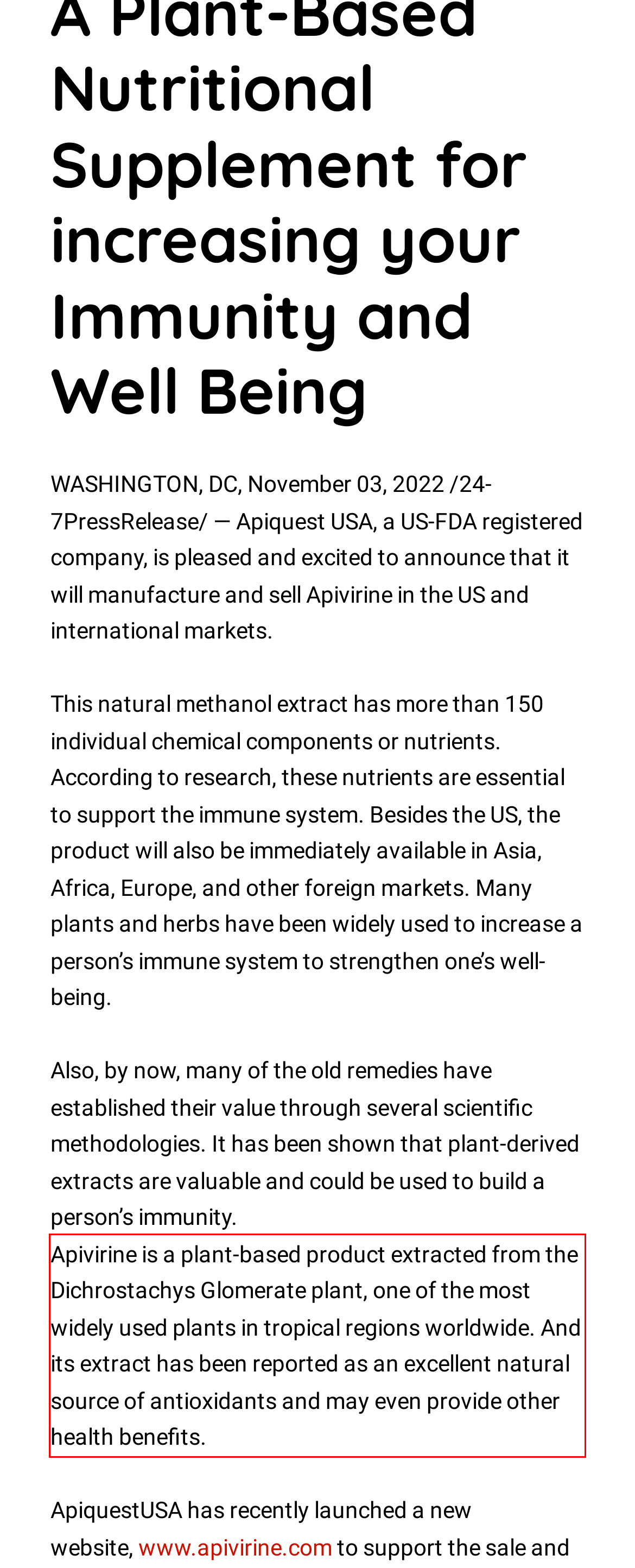Please perform OCR on the UI element surrounded by the red bounding box in the given webpage screenshot and extract its text content.

Apivirine is a plant-based product extracted from the Dichrostachys Glomerate plant, one of the most widely used plants in tropical regions worldwide. And its extract has been reported as an excellent natural source of antioxidants and may even provide other health benefits.